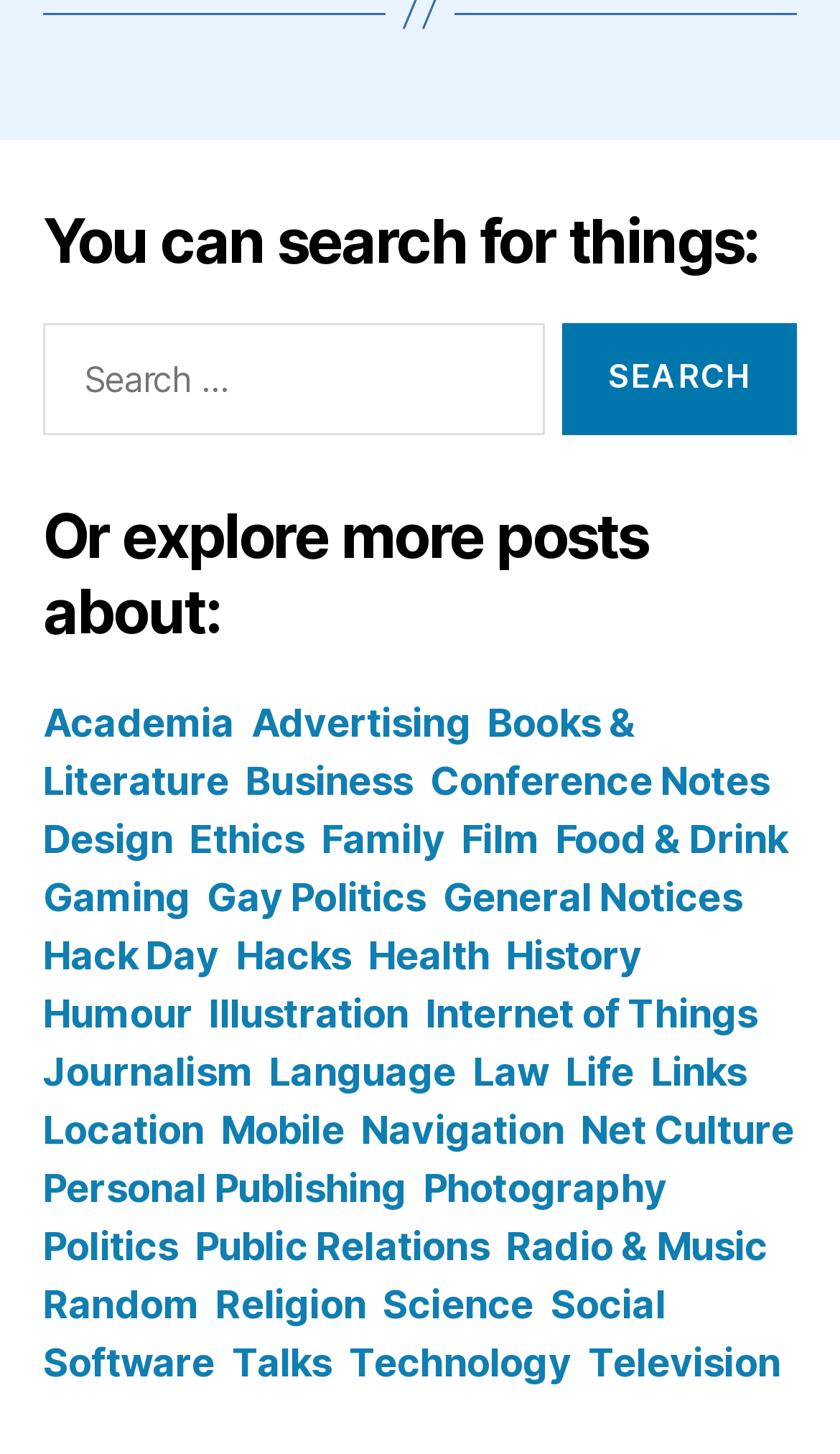Please identify the bounding box coordinates of the area that needs to be clicked to fulfill the following instruction: "Click the Search button."

[0.669, 0.222, 0.949, 0.299]